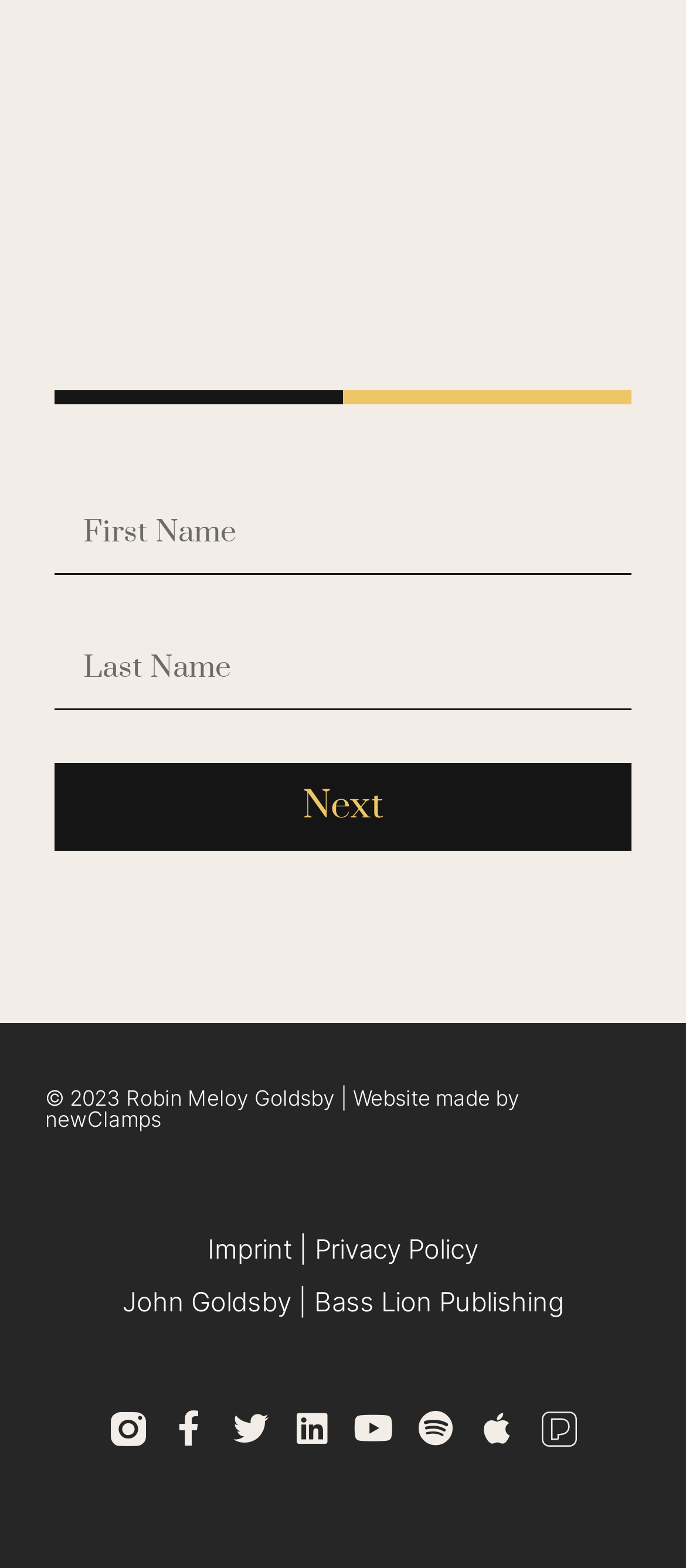Identify the bounding box coordinates for the region of the element that should be clicked to carry out the instruction: "Click next". The bounding box coordinates should be four float numbers between 0 and 1, i.e., [left, top, right, bottom].

[0.08, 0.487, 0.92, 0.543]